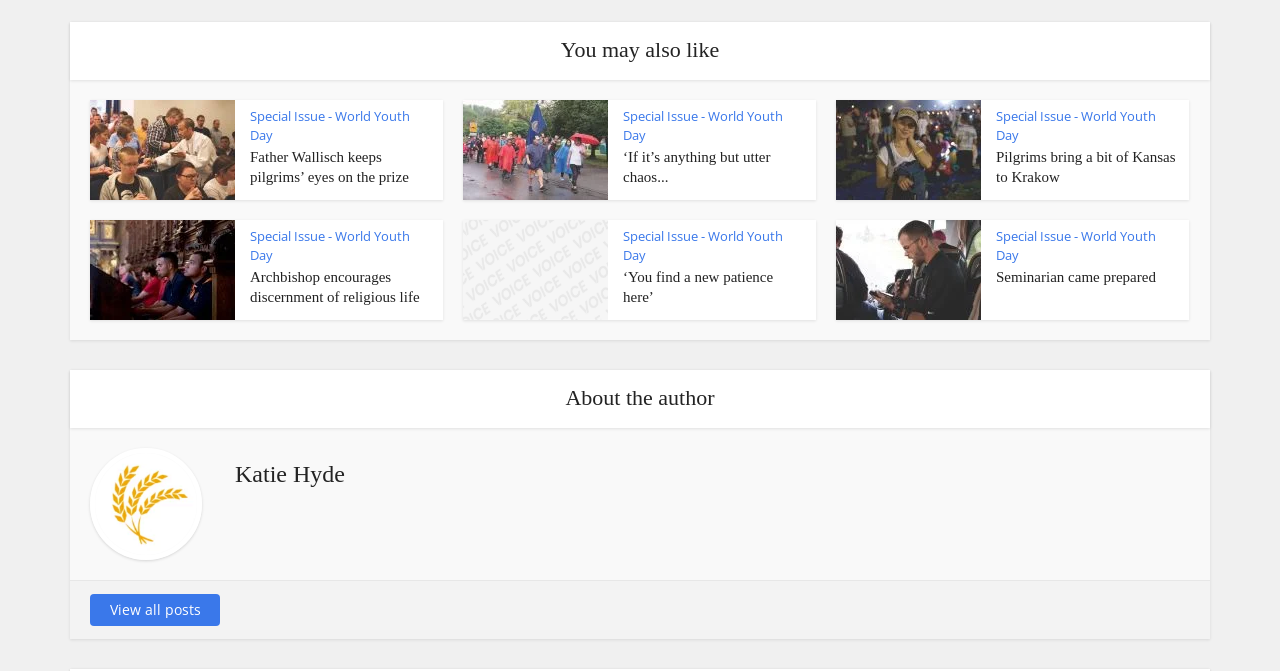Provide the bounding box coordinates of the section that needs to be clicked to accomplish the following instruction: "Click on 'Special Issue - World Youth Day'."

[0.195, 0.159, 0.32, 0.215]